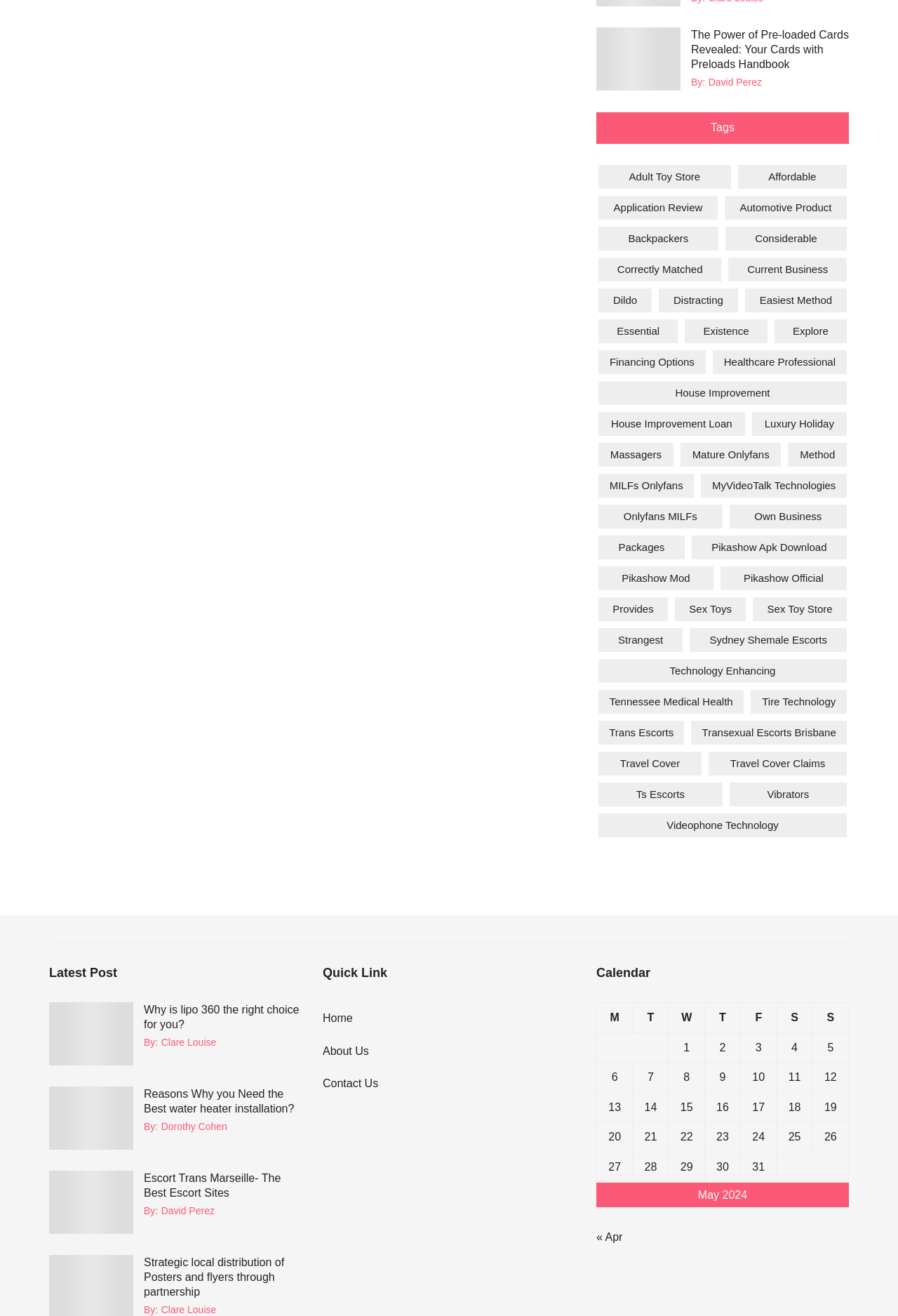Who is the author of the latest post?
Answer the question with a thorough and detailed explanation.

I looked at the latest post section and found the author's name 'Clare Louise' next to the 'By:' text.